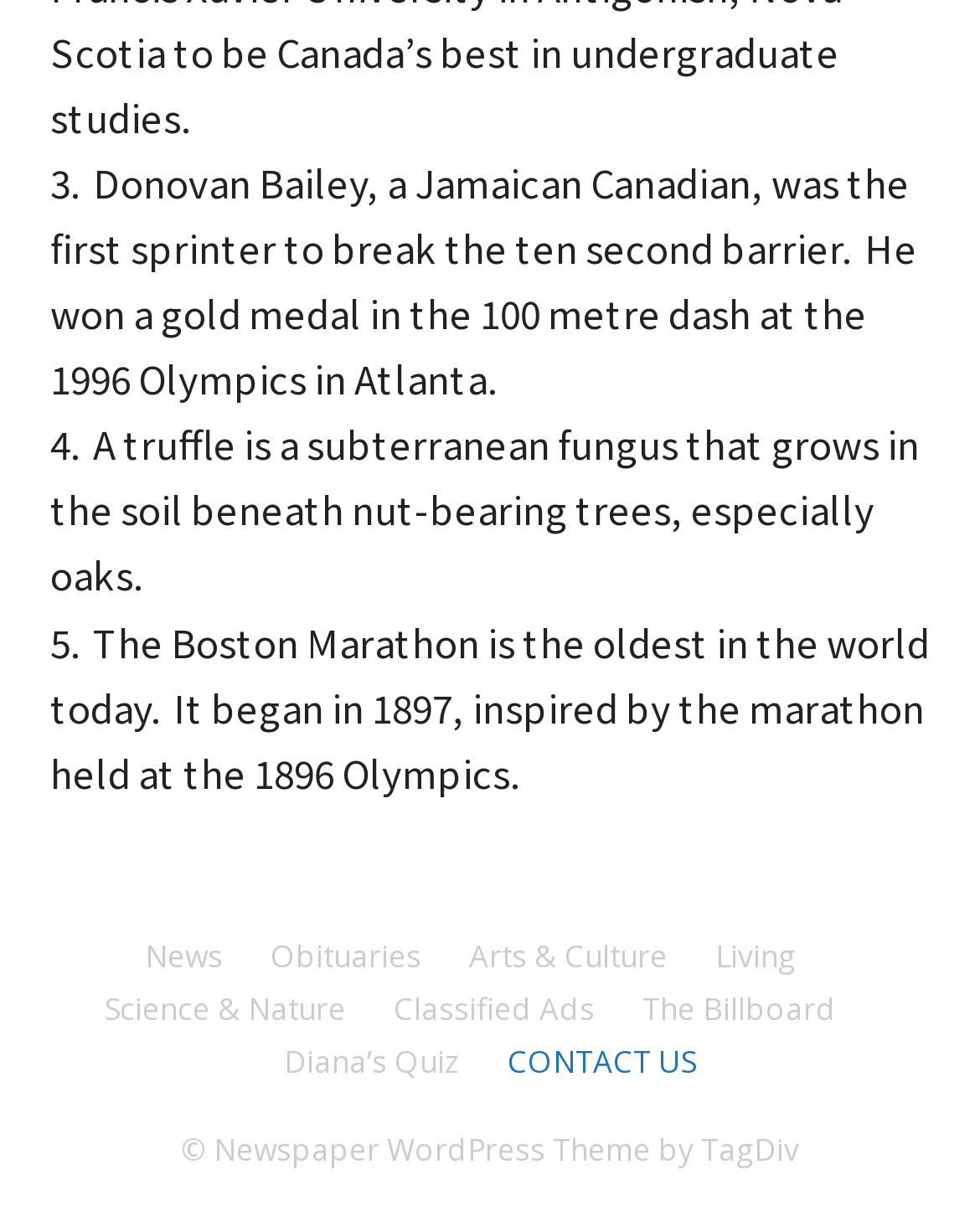Determine the bounding box coordinates of the region I should click to achieve the following instruction: "Read about Arts & Culture". Ensure the bounding box coordinates are four float numbers between 0 and 1, i.e., [left, top, right, bottom].

[0.478, 0.771, 0.681, 0.809]